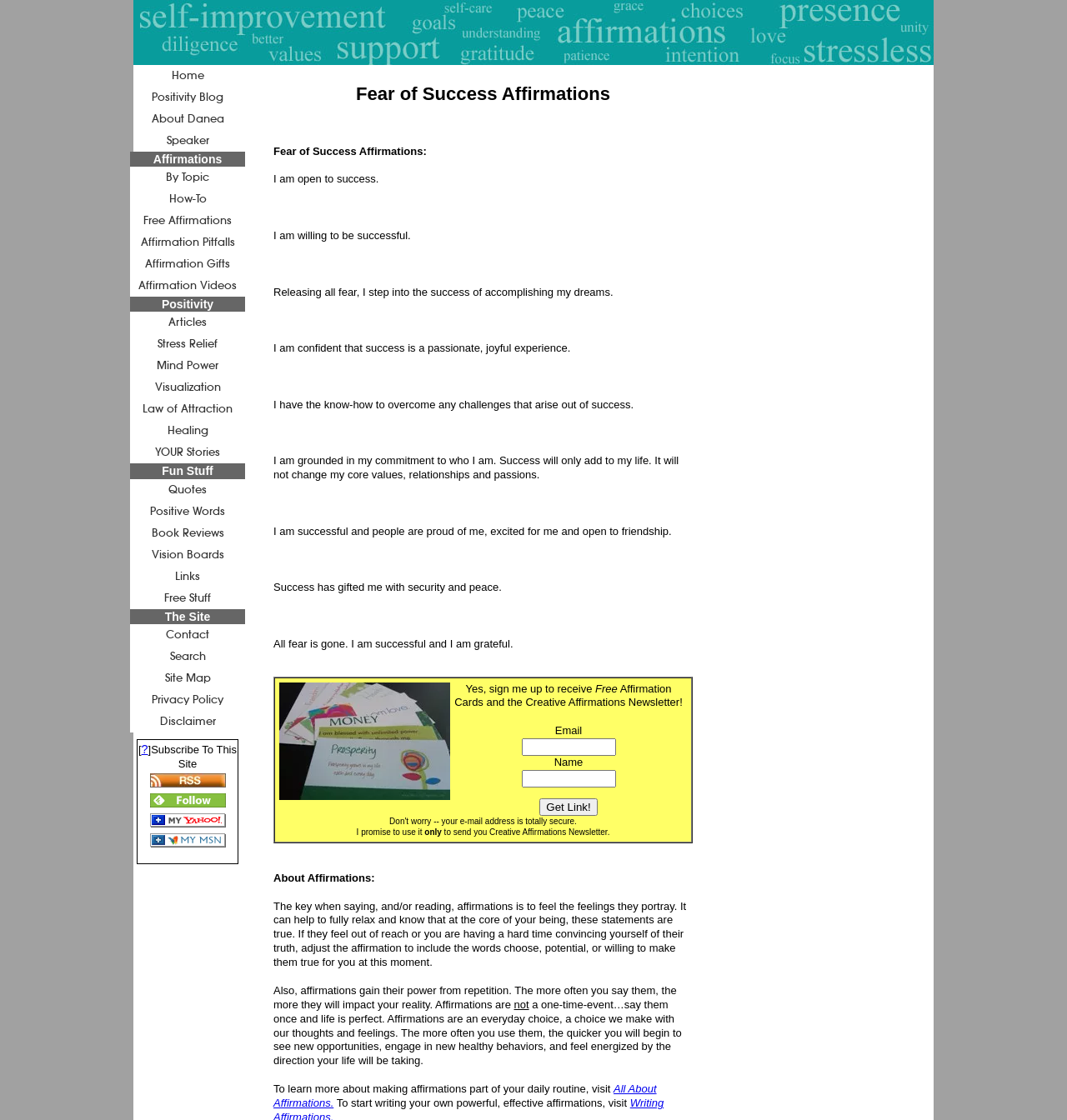Please identify the bounding box coordinates of the element that needs to be clicked to perform the following instruction: "Get the affirmation link".

[0.506, 0.713, 0.56, 0.728]